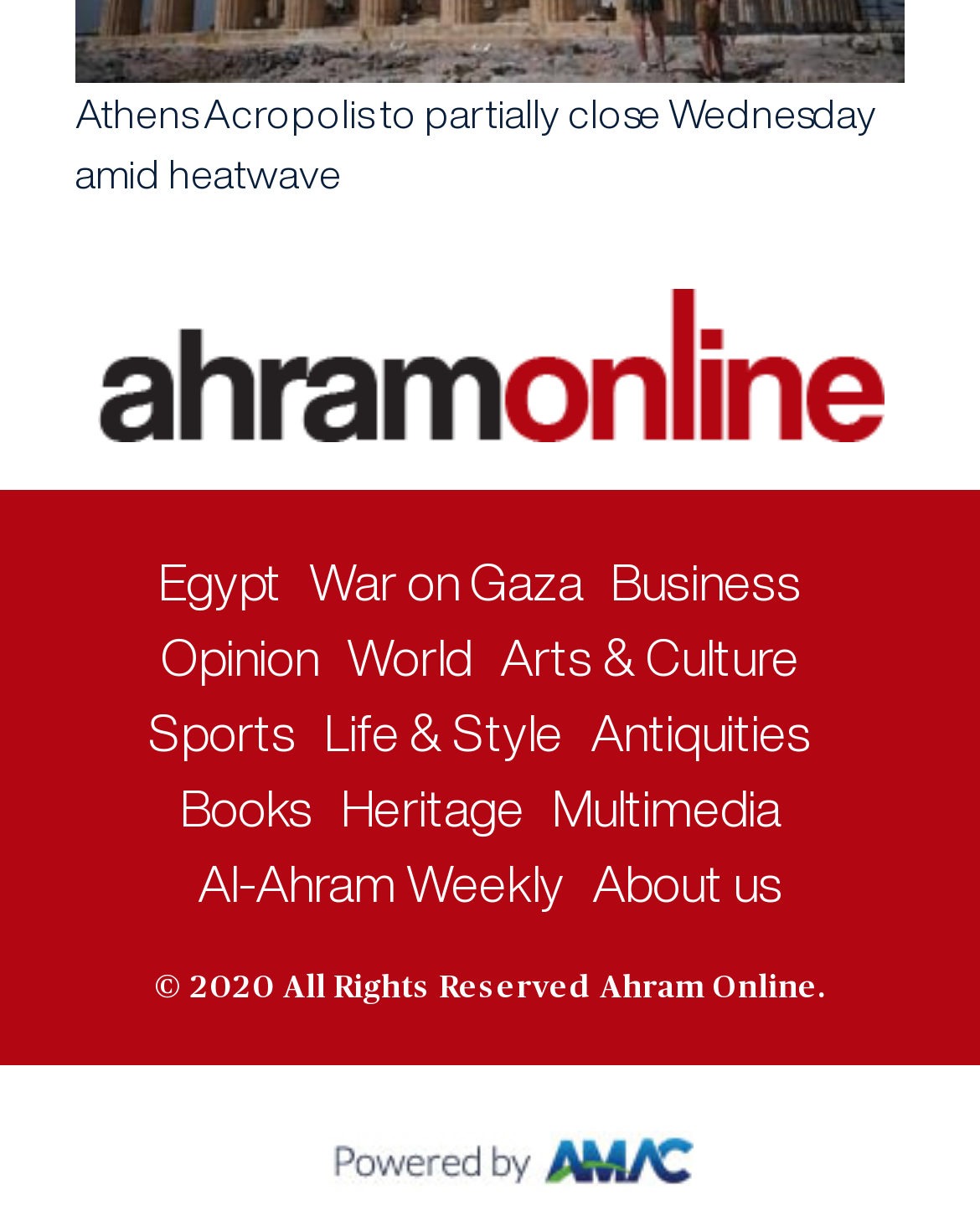Please respond to the question with a concise word or phrase:
How many categories are listed in the footer?

11